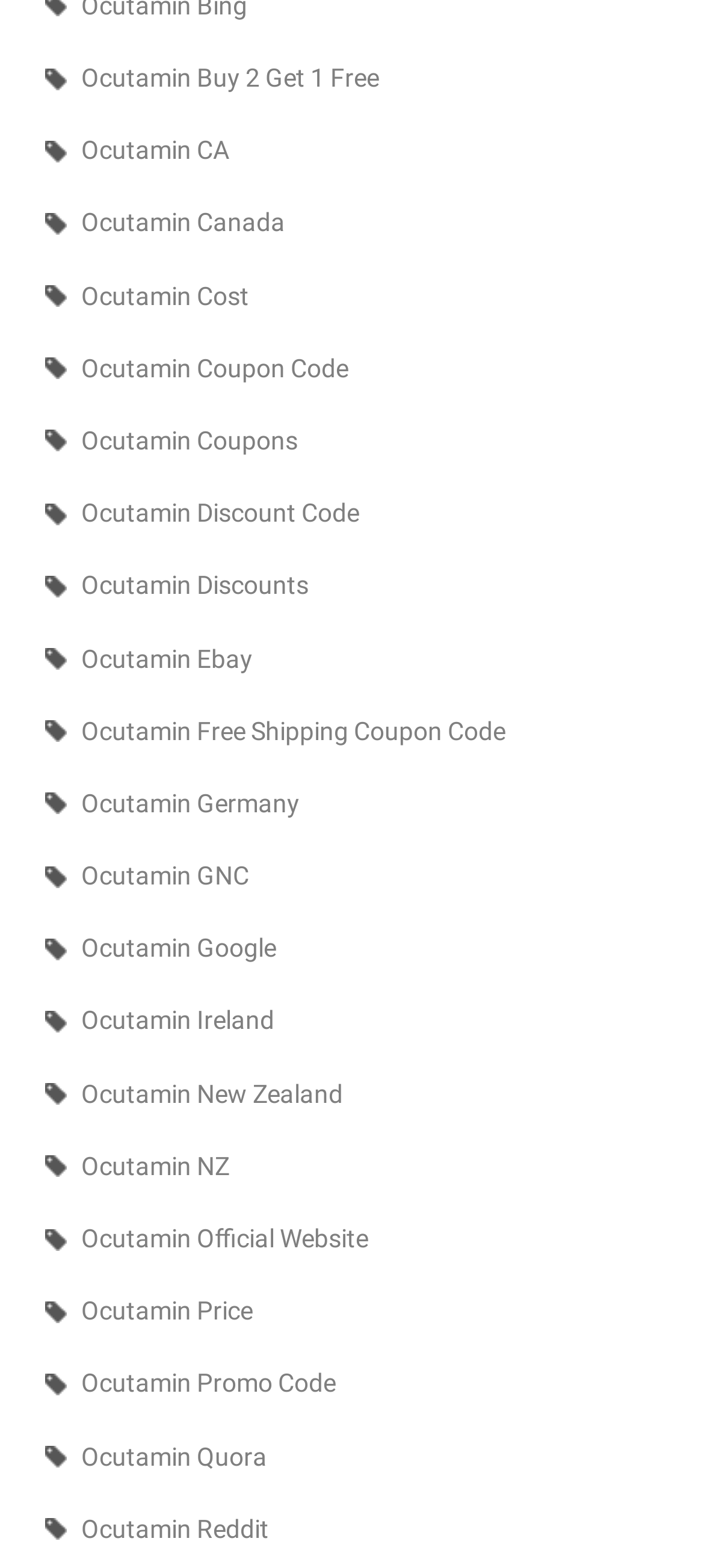Pinpoint the bounding box coordinates of the area that should be clicked to complete the following instruction: "Click the Latest button". The coordinates must be given as four float numbers between 0 and 1, i.e., [left, top, right, bottom].

None